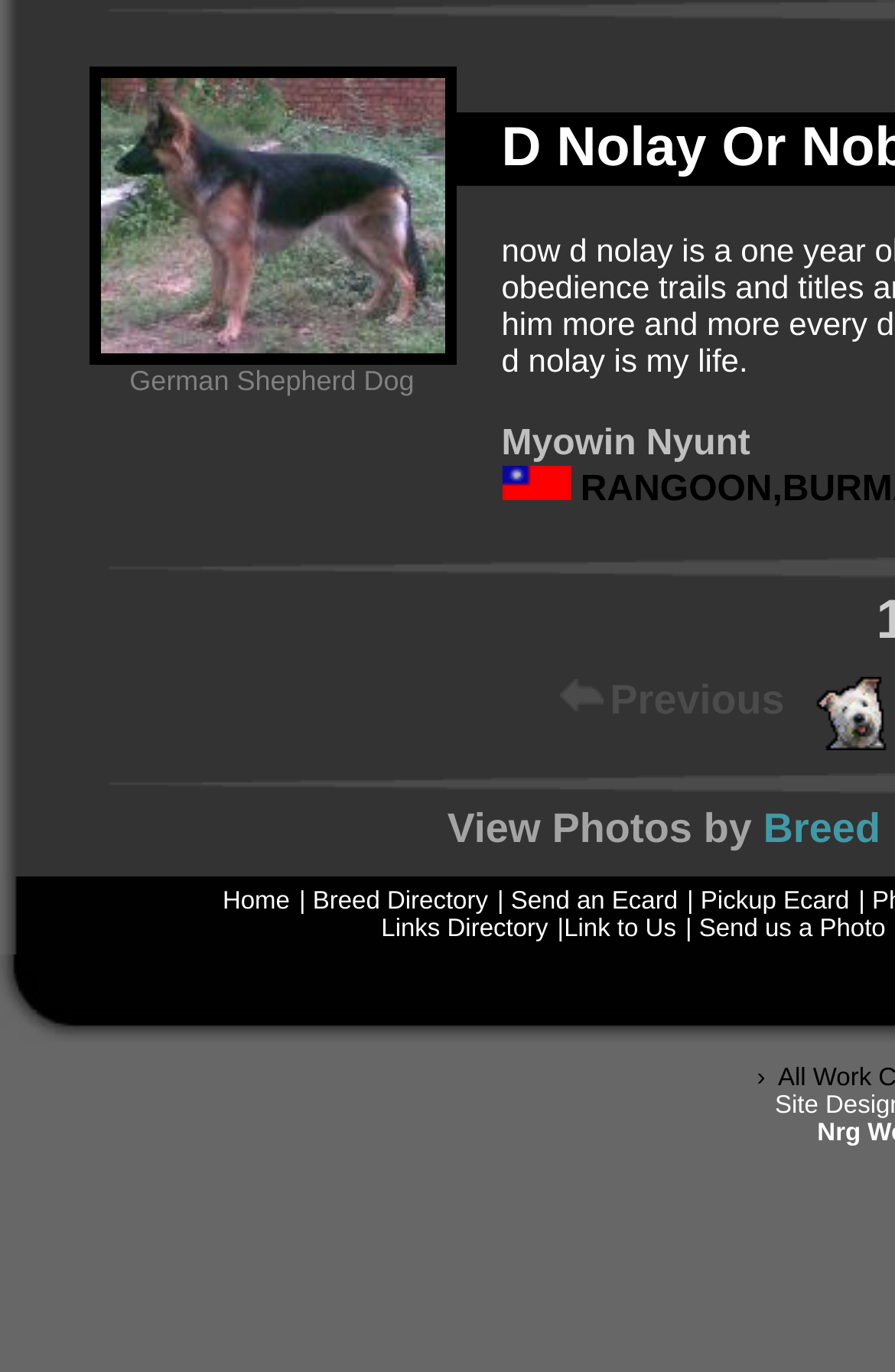Extract the bounding box coordinates for the described element: "NEWS". The coordinates should be represented as four float numbers between 0 and 1: [left, top, right, bottom].

None